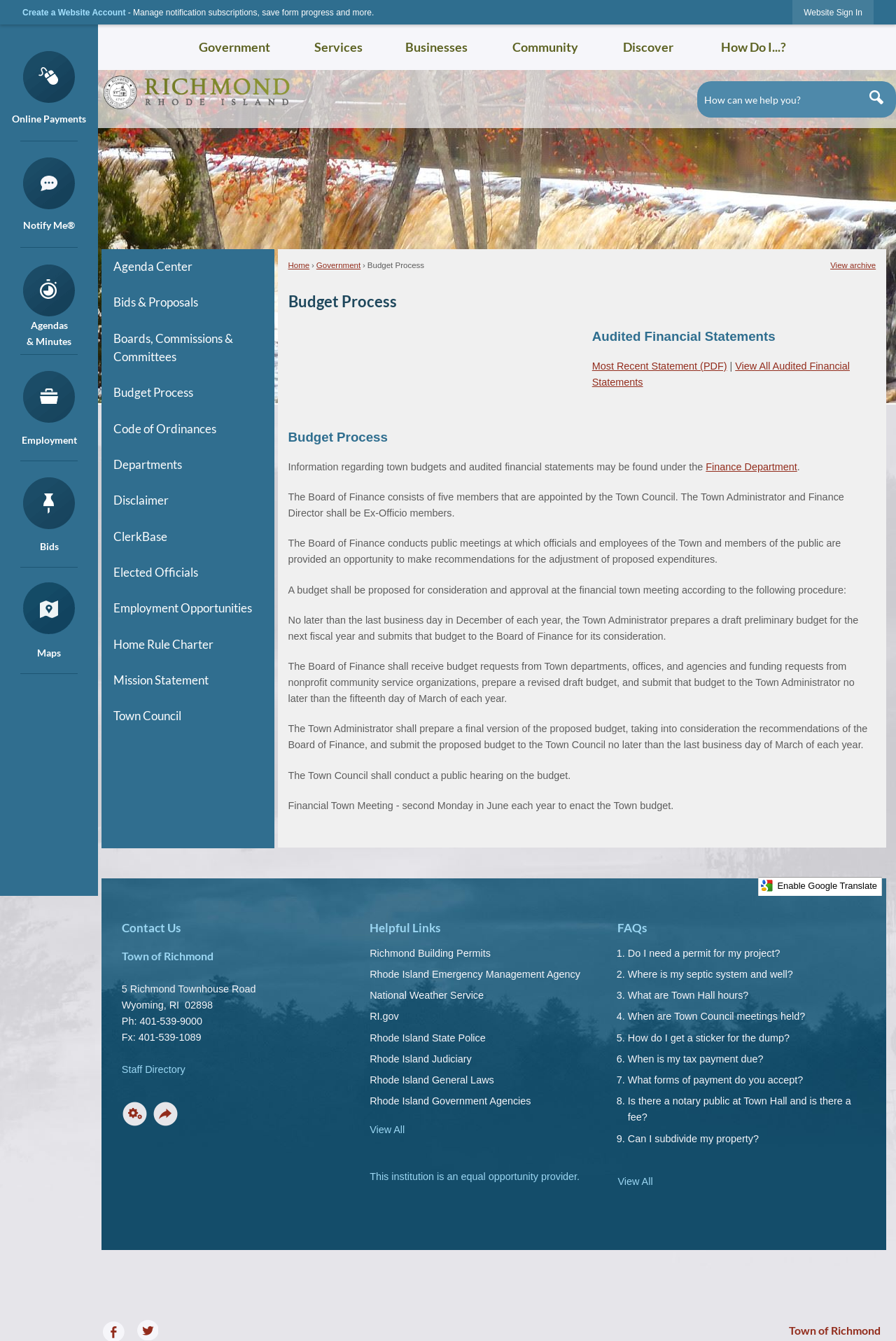Using the details in the image, give a detailed response to the question below:
How many members are on the Board of Finance?

The webpage states that the Board of Finance consists of five members that are appointed by the Town Council, in addition to the Town Administrator and Finance Director who are Ex-Officio members.